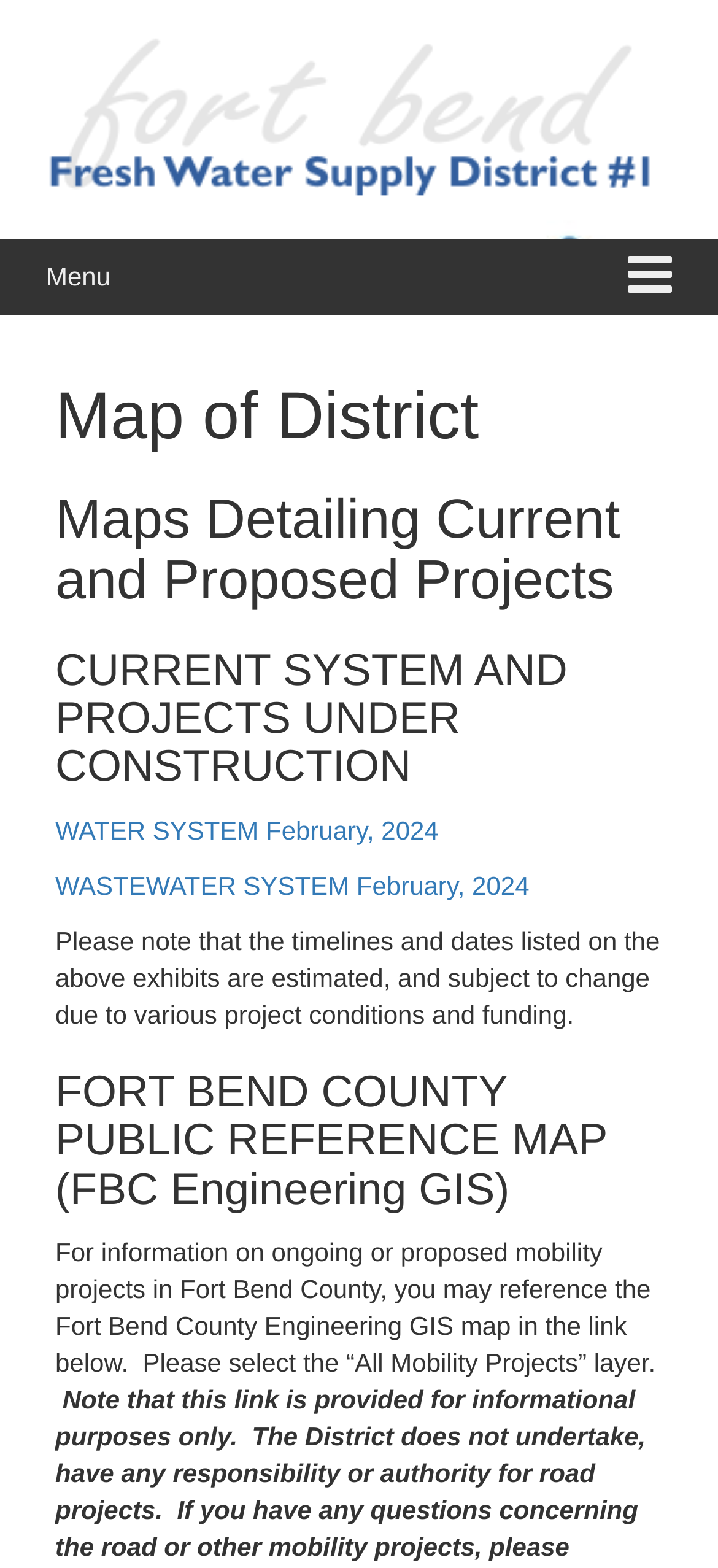What is the name of the district?
Use the image to answer the question with a single word or phrase.

Fort Bend Fresh Water District 1